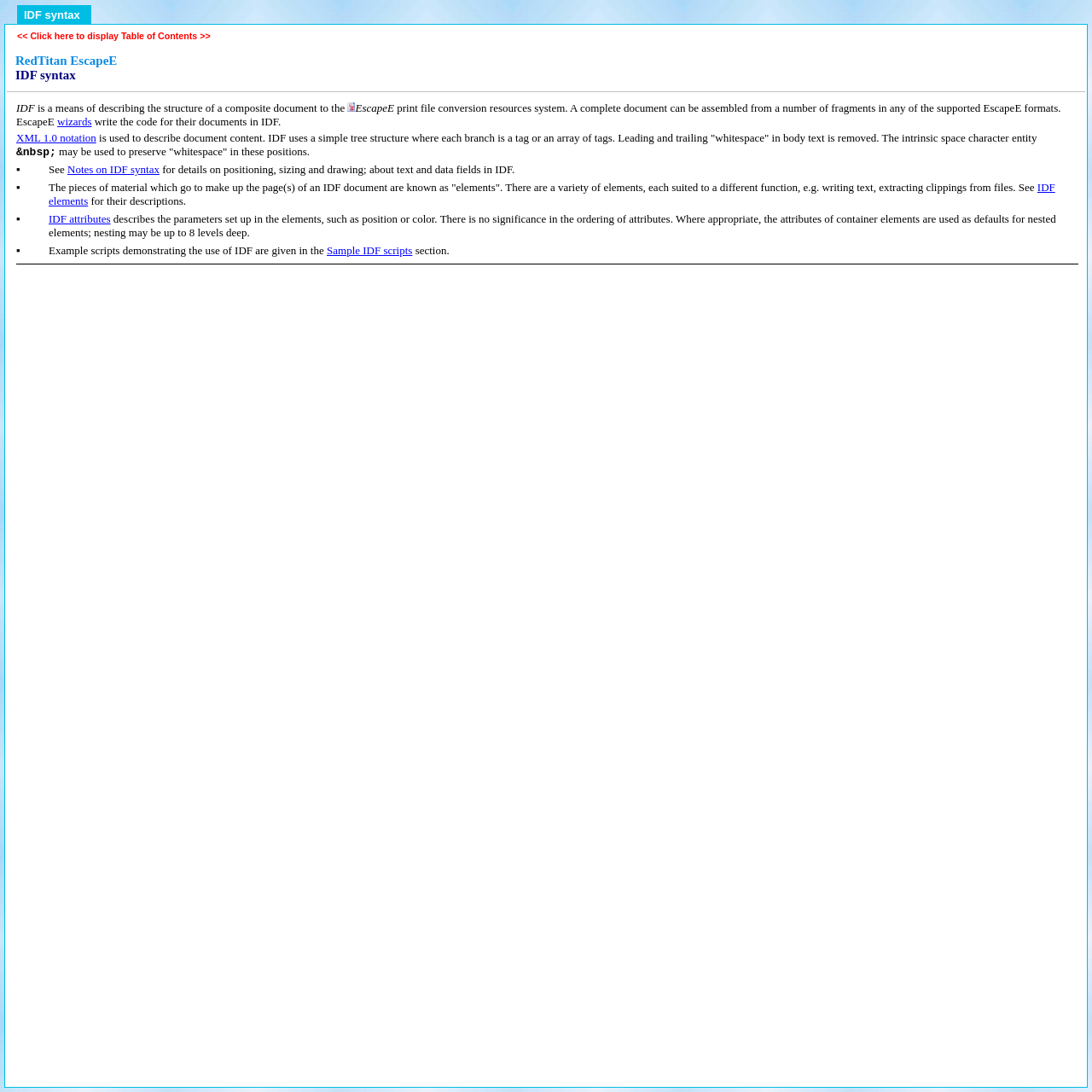Can you give a detailed response to the following question using the information from the image? What is the relationship between IDF elements and attributes?

The webpage explains that IDF elements are the building blocks of an IDF document, and attributes are used to describe the parameters of these elements. This suggests that elements and attributes are closely related, with attributes providing additional information about the elements.